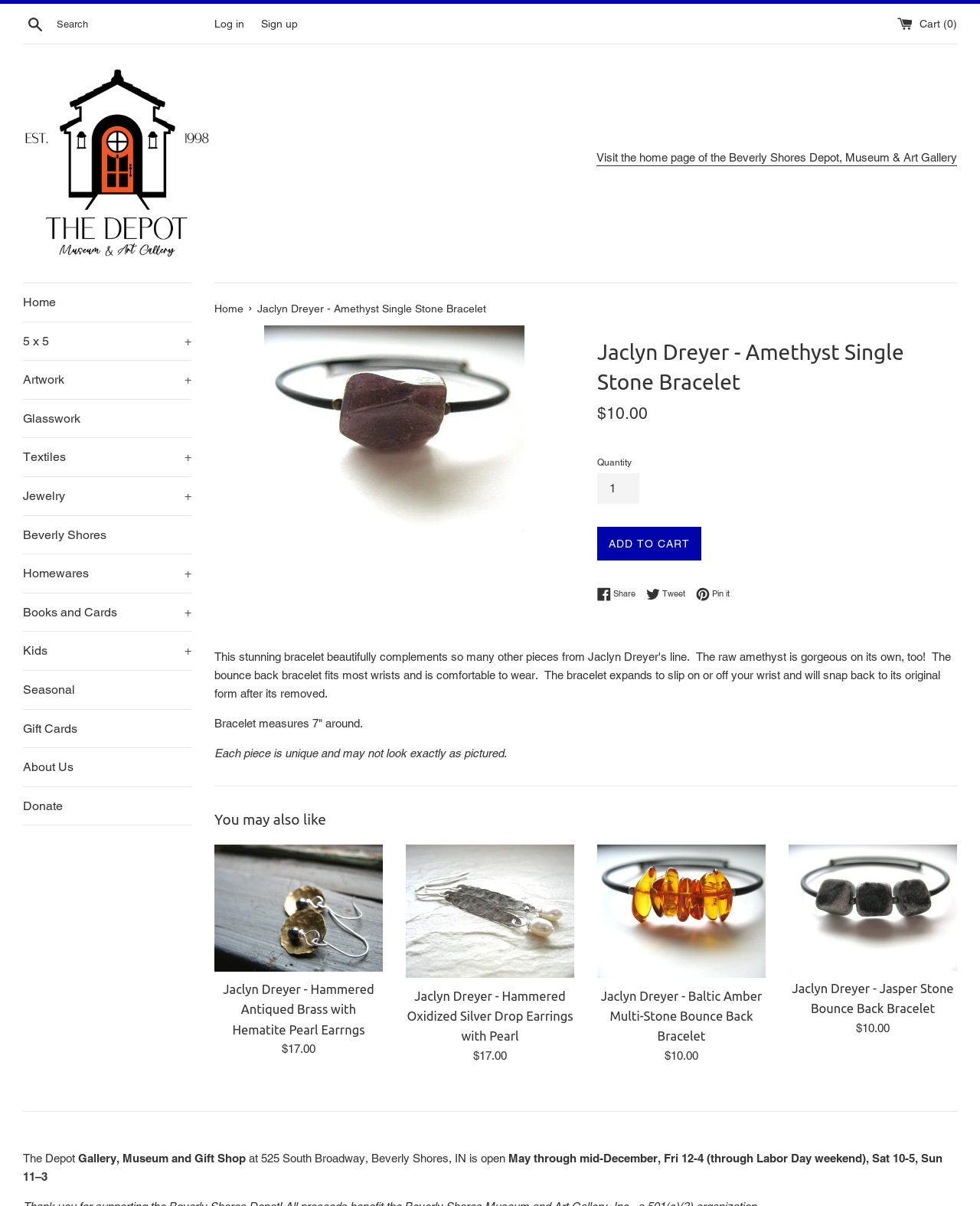Can you specify the bounding box coordinates for the region that should be clicked to fulfill this instruction: "Log in to your account".

[0.219, 0.014, 0.249, 0.024]